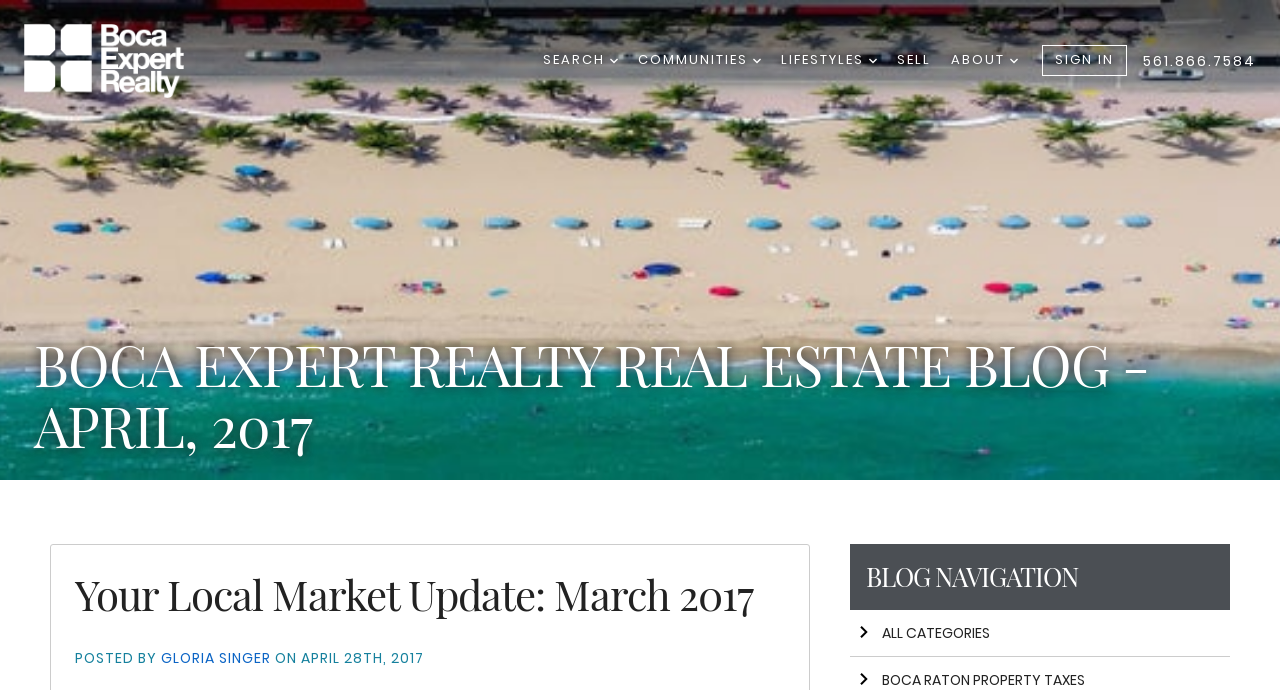Please indicate the bounding box coordinates for the clickable area to complete the following task: "read about the author". The coordinates should be specified as four float numbers between 0 and 1, i.e., [left, top, right, bottom].

[0.126, 0.939, 0.215, 0.968]